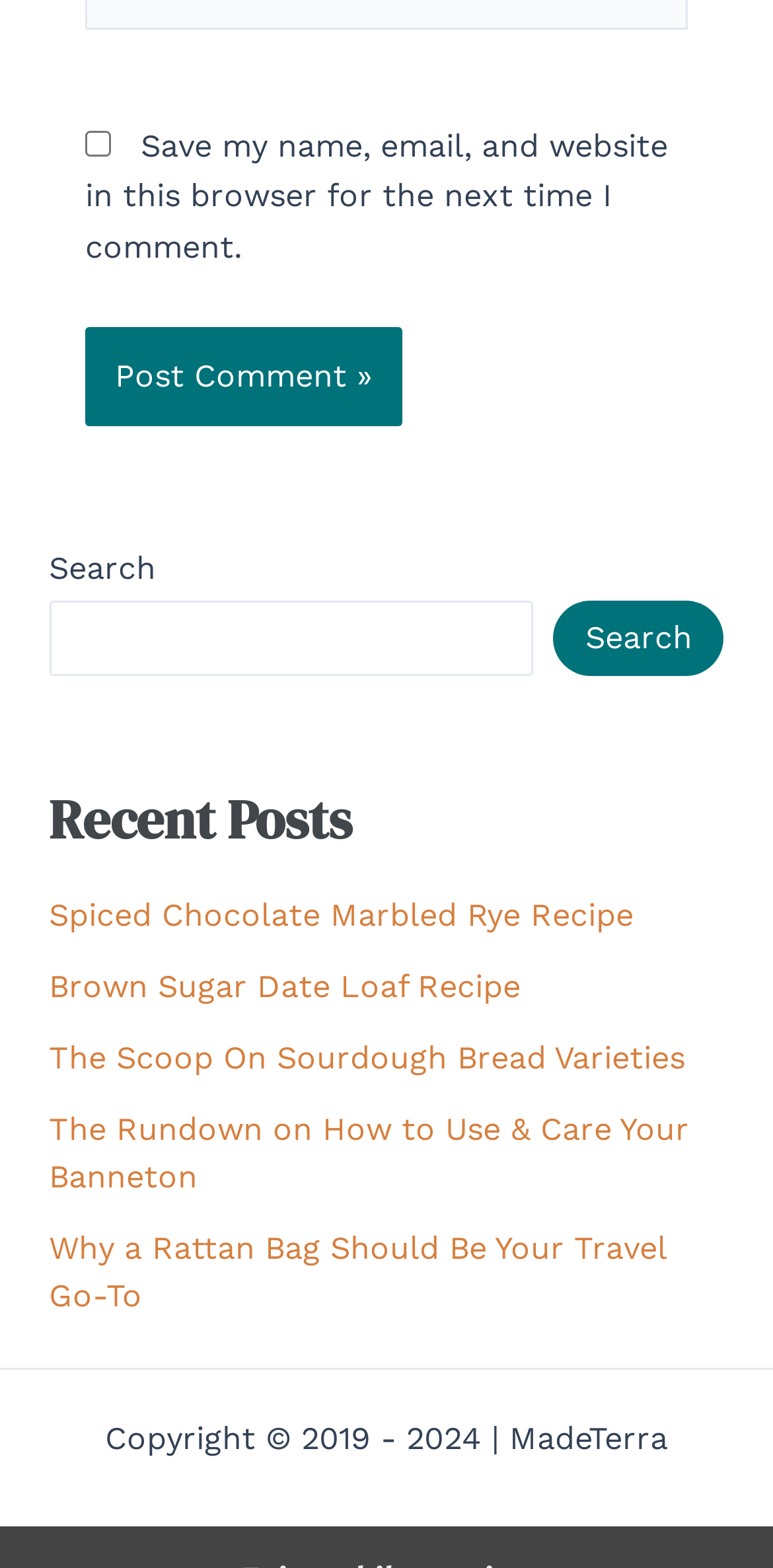Find the bounding box coordinates for the HTML element described as: "parent_node: Search name="s"". The coordinates should consist of four float values between 0 and 1, i.e., [left, top, right, bottom].

[0.063, 0.383, 0.691, 0.432]